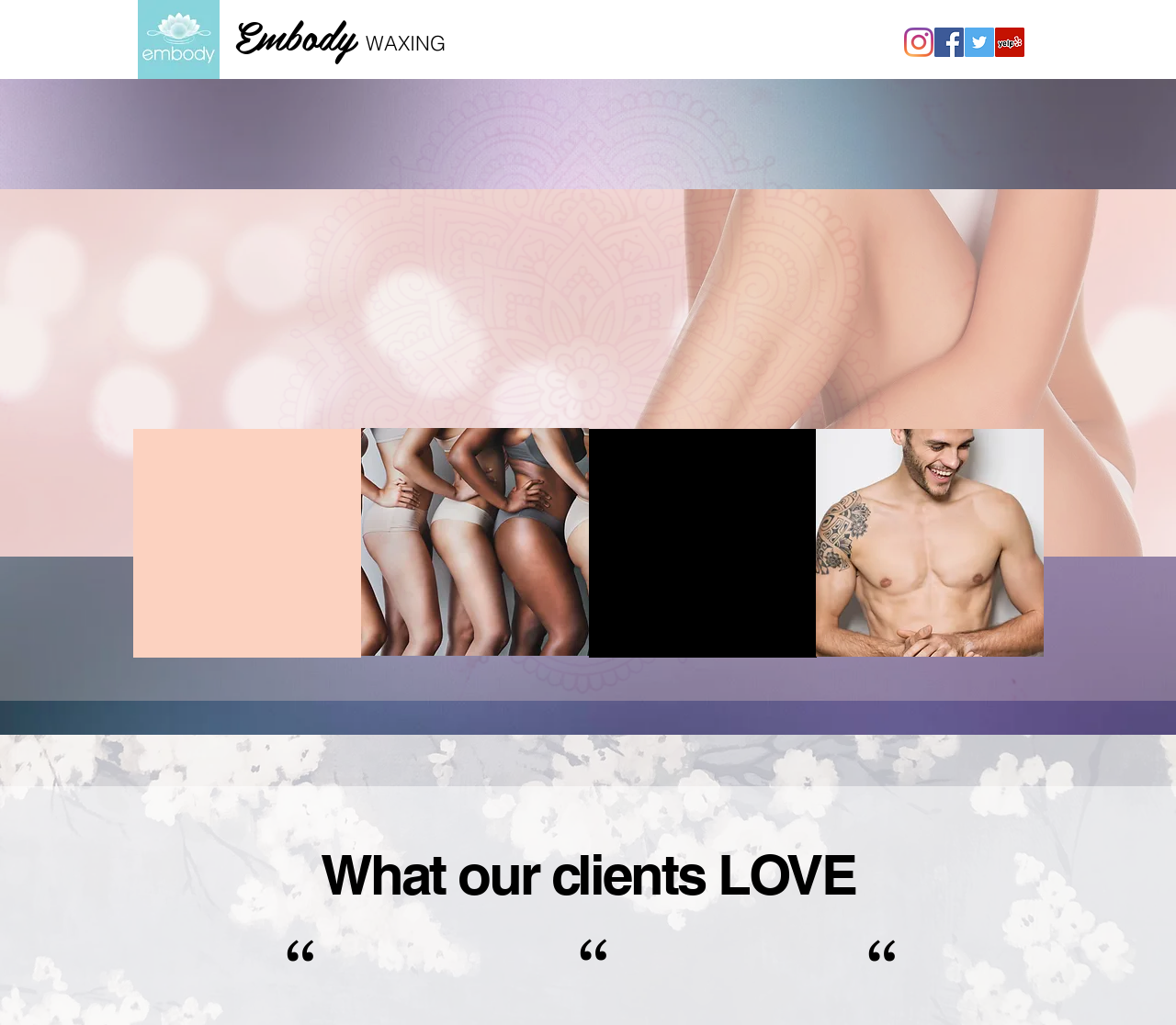Find the bounding box coordinates of the element to click in order to complete this instruction: "Follow Embody Waxing on Instagram". The bounding box coordinates must be four float numbers between 0 and 1, denoted as [left, top, right, bottom].

[0.769, 0.027, 0.794, 0.056]